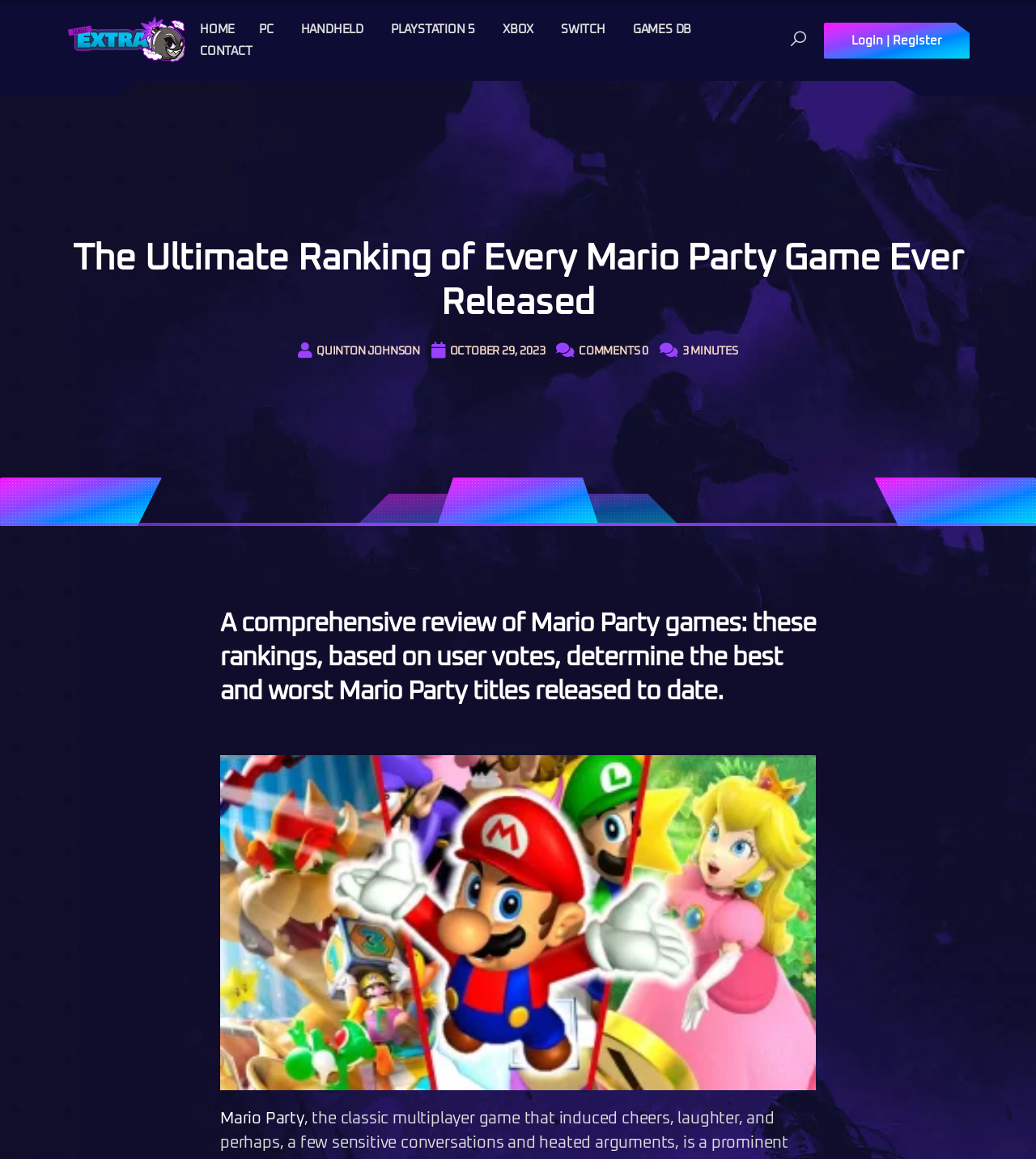Please provide the bounding box coordinates for the element that needs to be clicked to perform the instruction: "Click on the GamersExtra Logo". The coordinates must consist of four float numbers between 0 and 1, formatted as [left, top, right, bottom].

[0.064, 0.029, 0.181, 0.041]